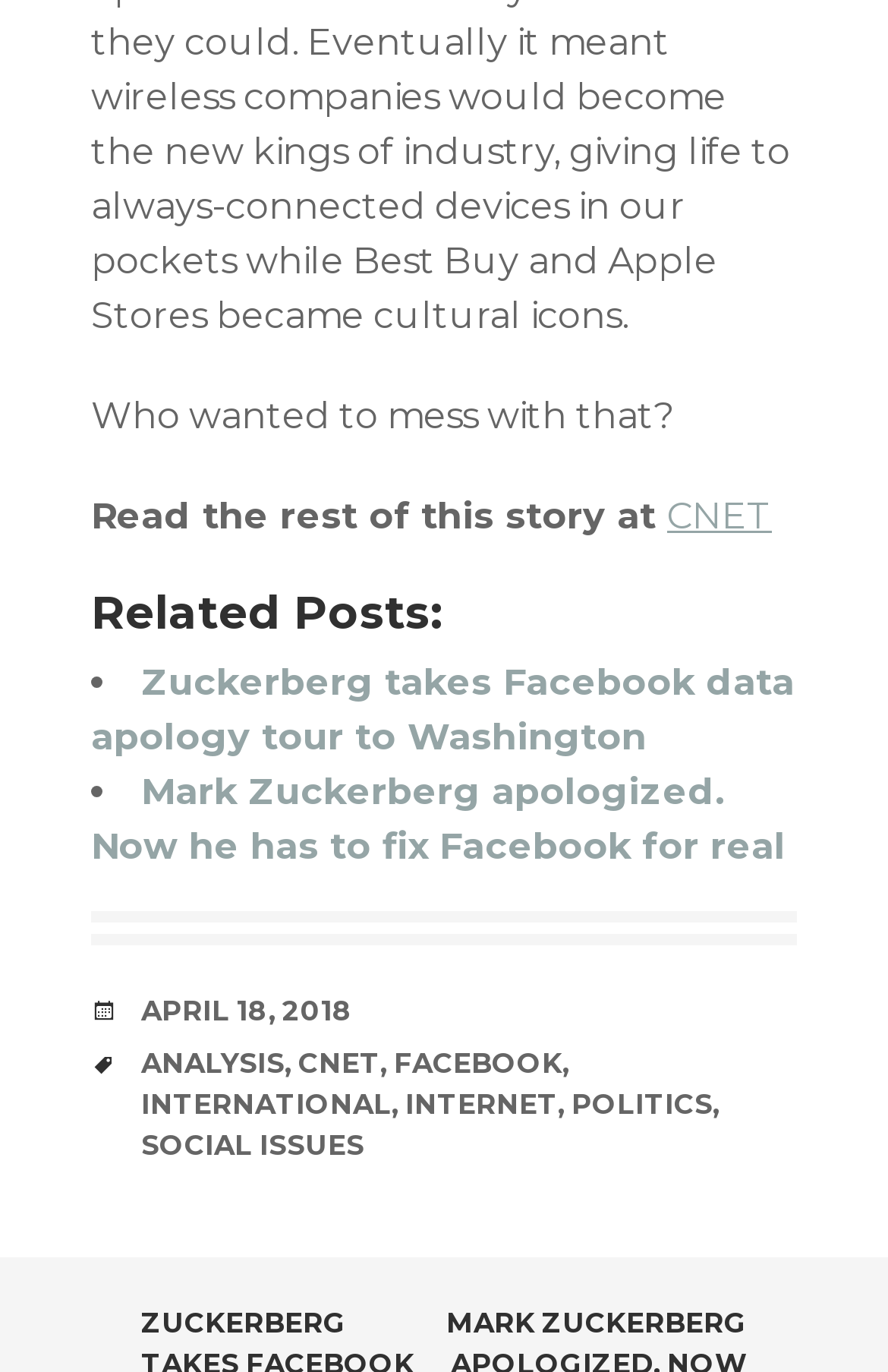Identify the bounding box coordinates of the clickable region to carry out the given instruction: "View related post about Mark Zuckerberg apologizing and fixing Facebook".

[0.103, 0.56, 0.885, 0.632]